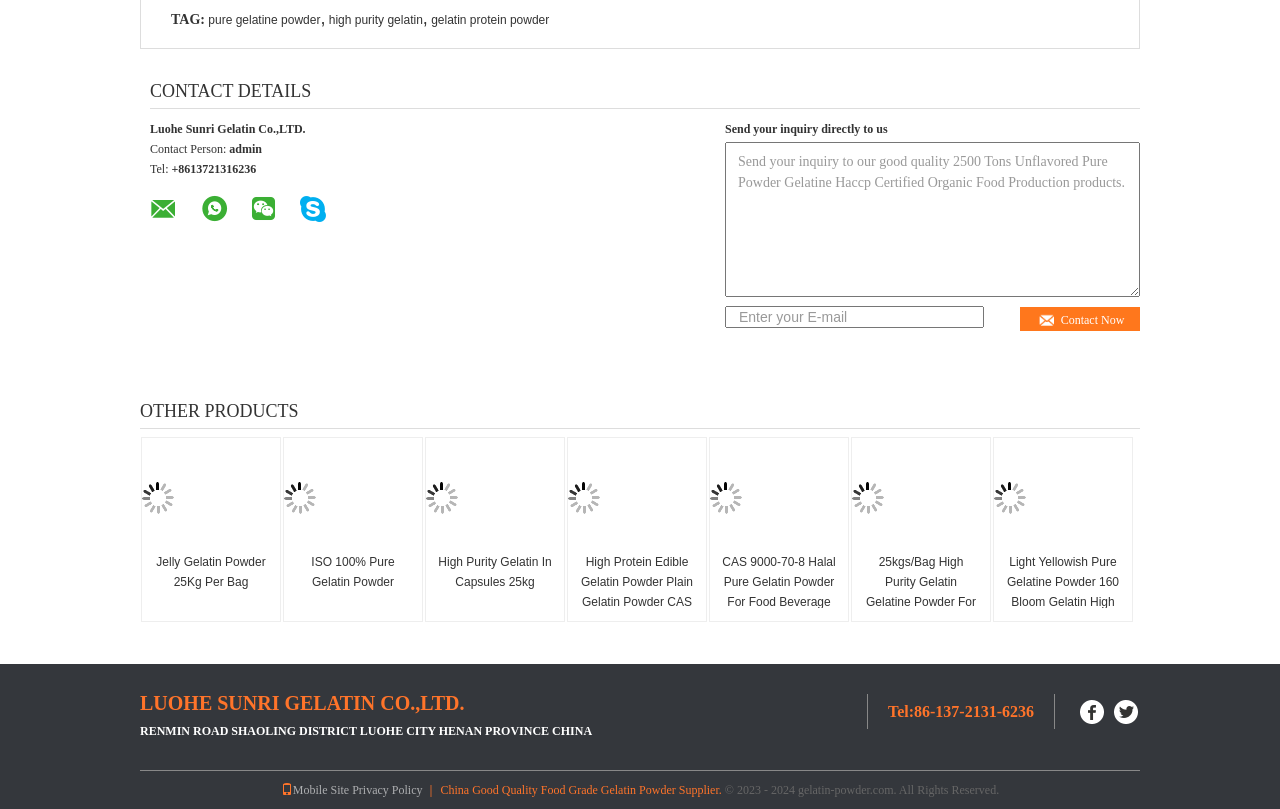Give the bounding box coordinates for this UI element: "Contact Now". The coordinates should be four float numbers between 0 and 1, arranged as [left, top, right, bottom].

[0.797, 0.379, 0.891, 0.409]